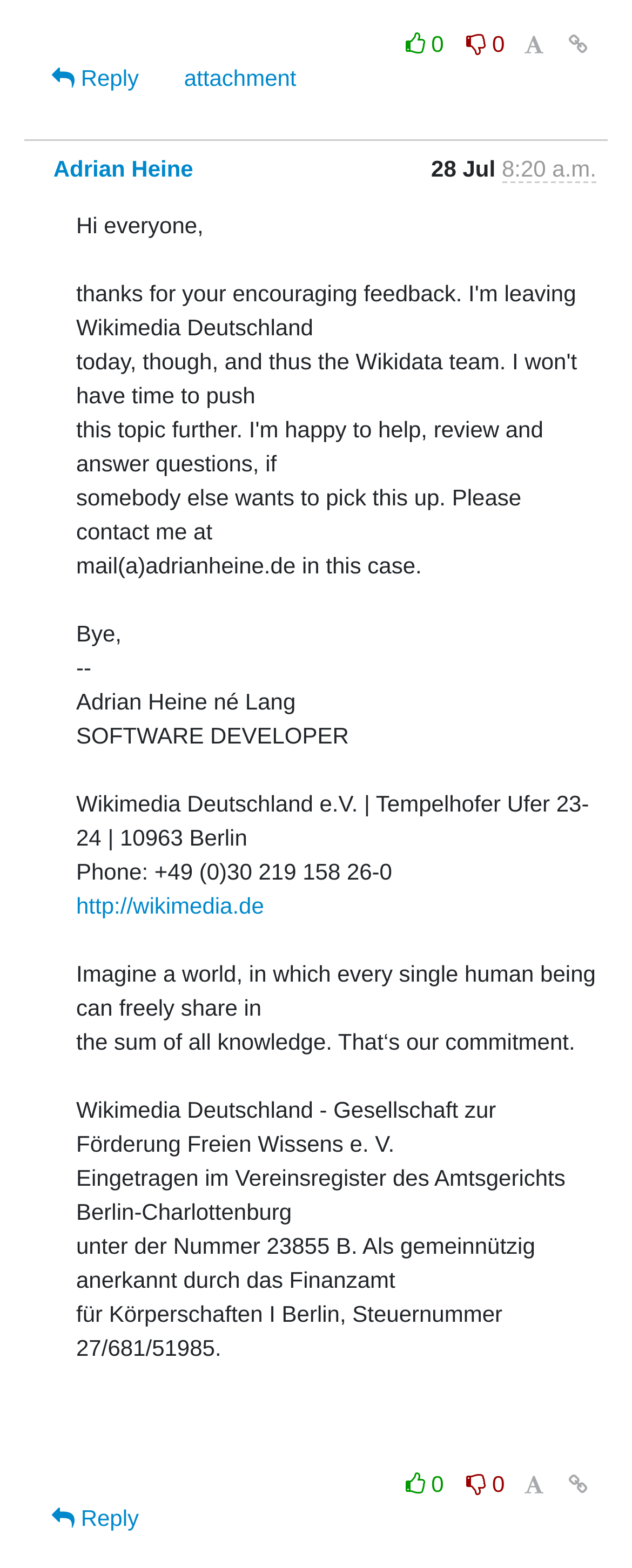Could you locate the bounding box coordinates for the section that should be clicked to accomplish this task: "Click the reply button again".

[0.056, 0.95, 0.245, 0.987]